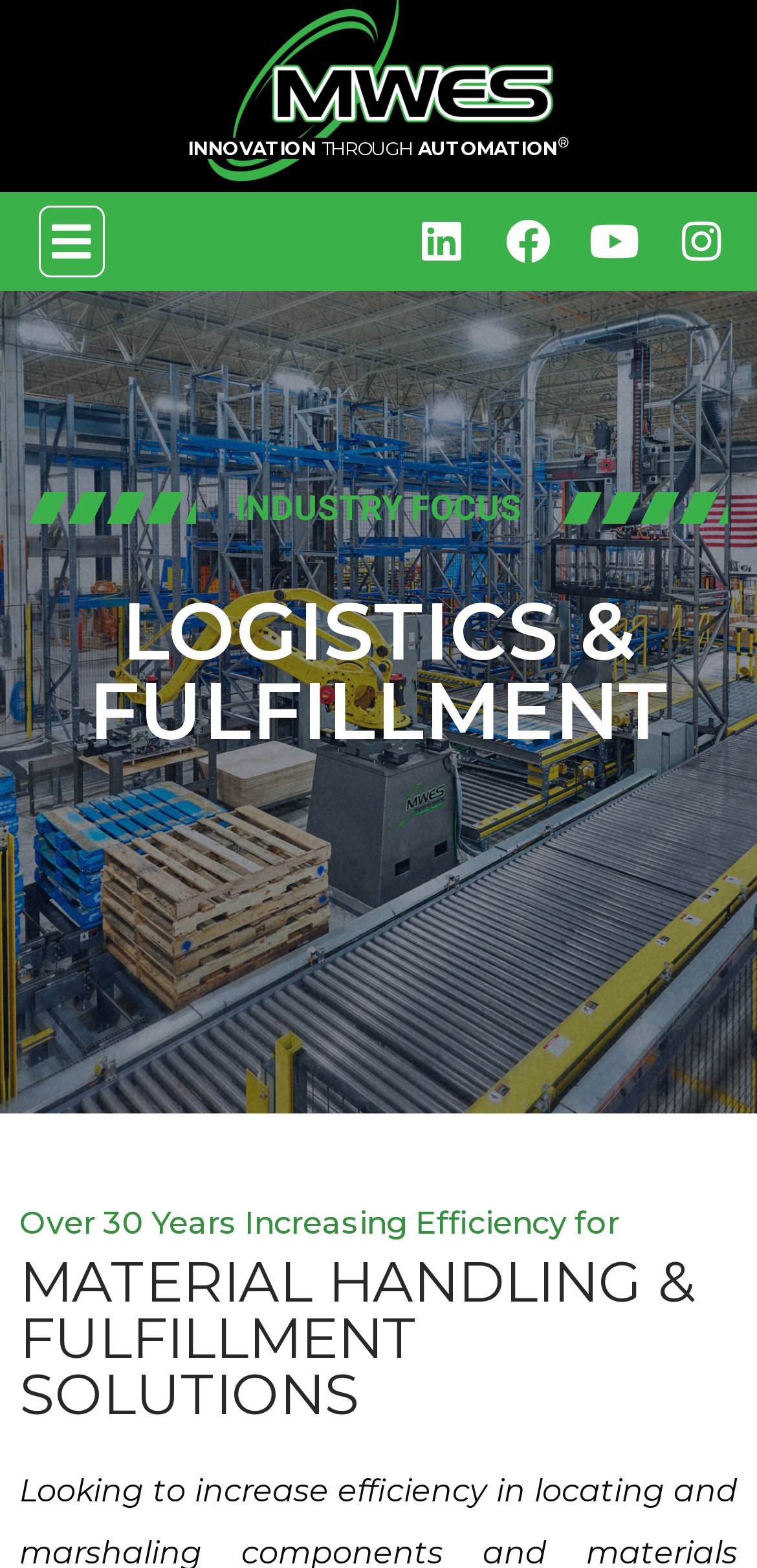Craft a detailed narrative of the webpage's structure and content.

The webpage is about logistics automation solutions, with a focus on innovation and industry expertise. At the top, there is a prominent link with the company's slogan "INNOVATION THROUGH AUTOMATION®", accompanied by a superscript symbol. To the left of this link, there is a menu toggle button. On the right side, there are four social media links, namely LinkedIn, Facebook, YouTube, and Instagram, each represented by an icon.

Below the top section, there is a heading "INDUSTRY FOCUS" centered on the page. Underneath, there is a prominent heading "LOGISTICS & FULFILLMENT" that spans almost the entire width of the page. This heading is followed by a paragraph of text that describes the company's experience in increasing efficiency for over 30 years. Finally, there is another heading "MATERIAL HANDLING & FULFILLMENT SOLUTIONS" that occupies most of the page's width, likely describing the company's services in more detail.